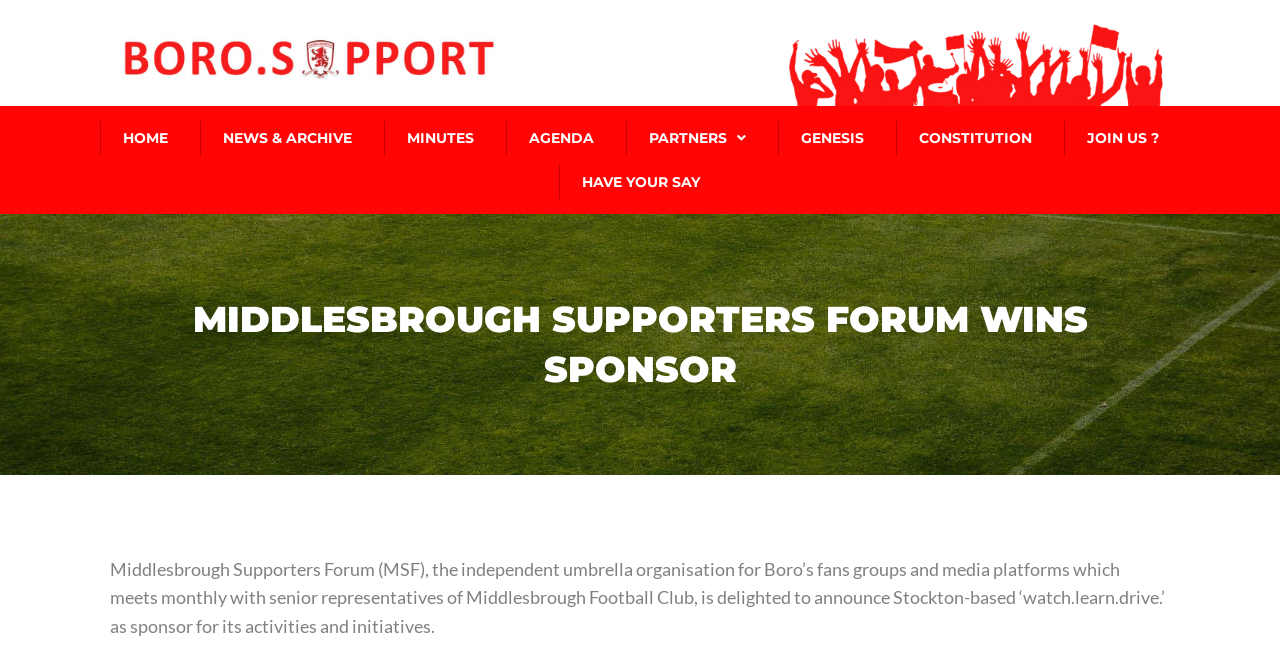Determine the bounding box coordinates of the clickable element to achieve the following action: 'Click the HOME link'. Provide the coordinates as four float values between 0 and 1, formatted as [left, top, right, bottom].

[0.078, 0.186, 0.148, 0.238]